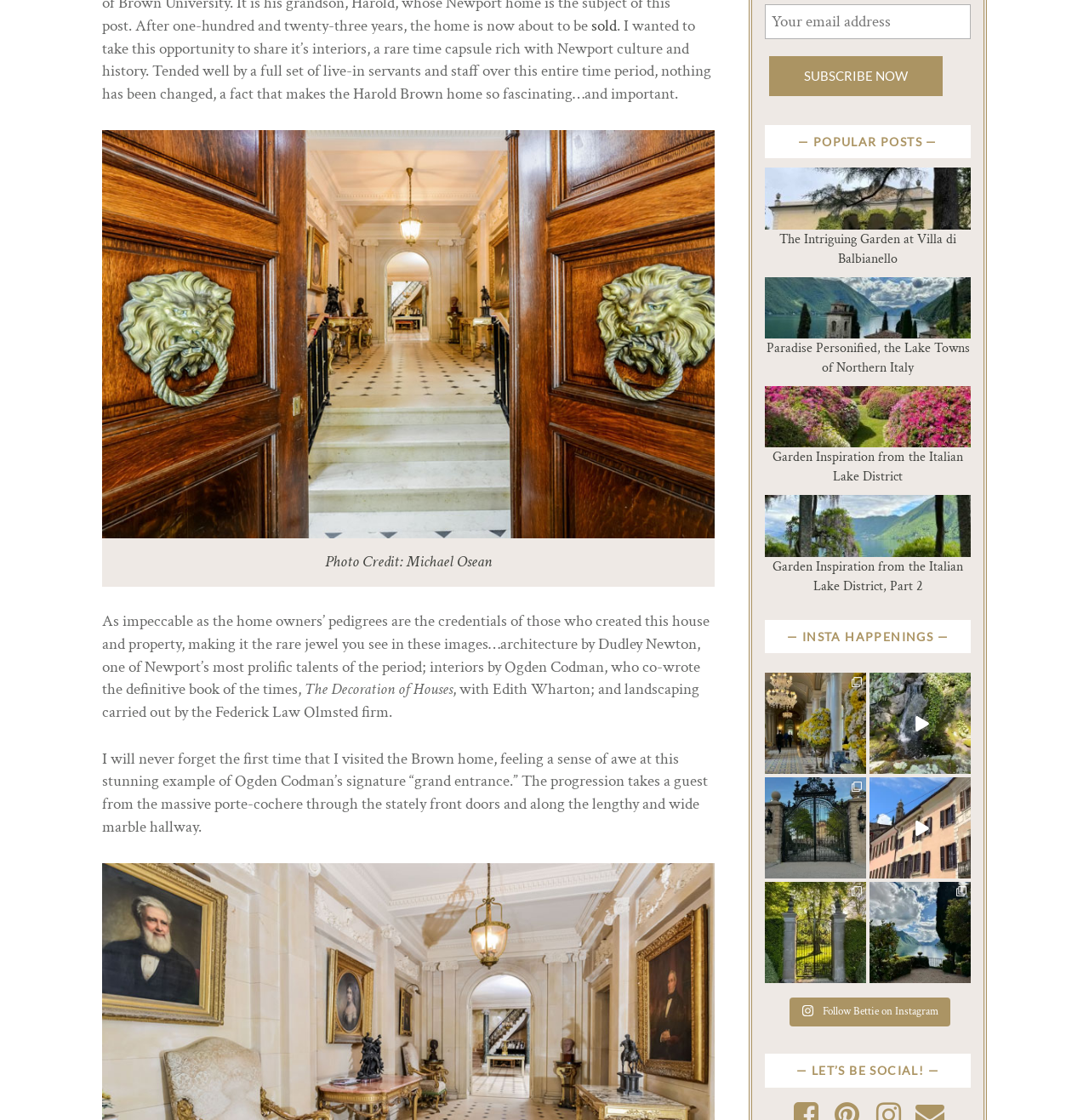Provide the bounding box coordinates of the section that needs to be clicked to accomplish the following instruction: "View popular post."

[0.702, 0.167, 0.895, 0.186]